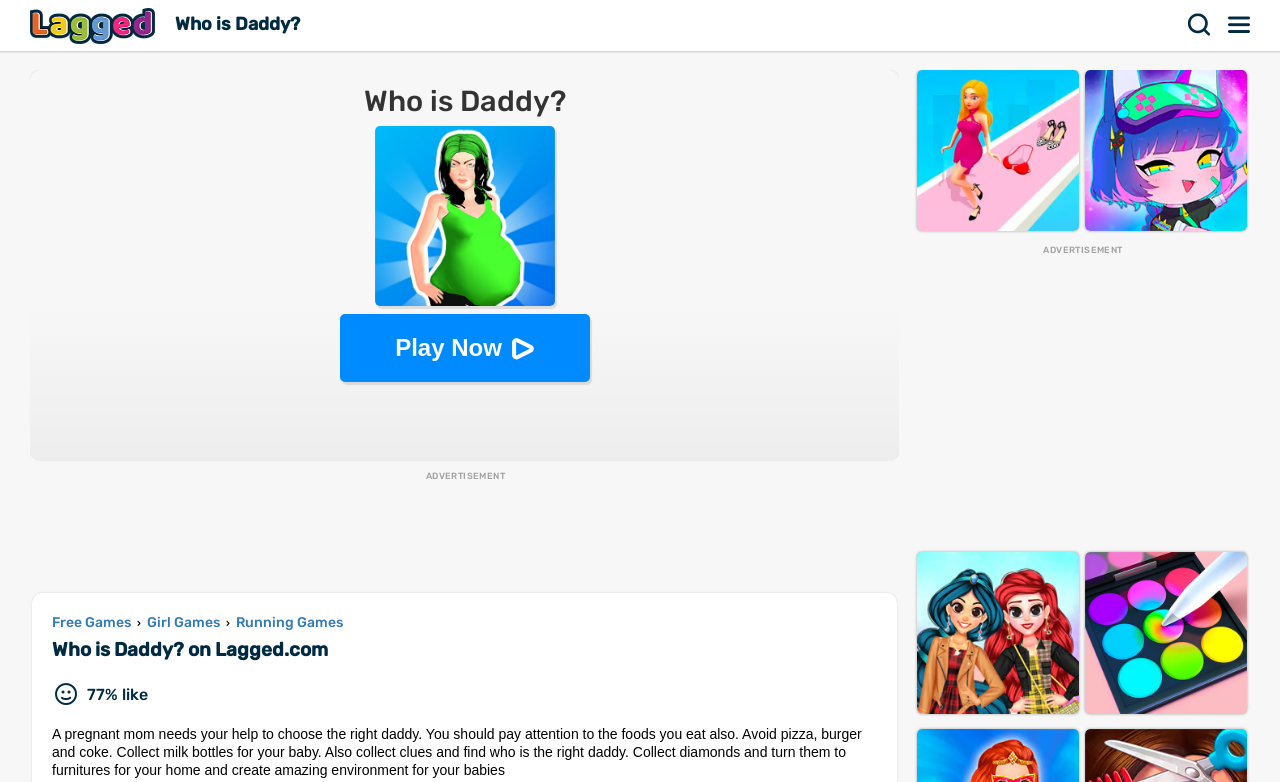Create an elaborate caption for the webpage.

The webpage is a game page for "Who is Daddy?" on Lagged.com. At the top left, there is a link to "Lagged". Next to it, there is a heading that displays the game title "Who is Daddy?". On the top right, there are two buttons, "Search" and "Menu", placed side by side.

Below the game title, there is a larger heading that also displays the game title "Who is Daddy?", followed by an image with the same title. Underneath the image, there is a "Play Now" button.

On the bottom left, there are three links: "Free Games", "Girl Games", and "Running Games", listed vertically. To the right of these links, there is a heading that displays the text "Who is Daddy? on Lagged.com". Below this heading, there is a static text that shows a rating of "77% like".

Further down, there is a paragraph of static text that describes the gameplay of "Who is Daddy?", explaining the objective of the game. Below this text, there are three game recommendations, each consisting of a link and an image. The games are "CATWALK BEAUTY ONLINE", "GACHA CLUB ONLINE", and "MY TRENDY PLAID OUTFITS" on the left, and "MAKEUP KIT ONLINE" on the right.